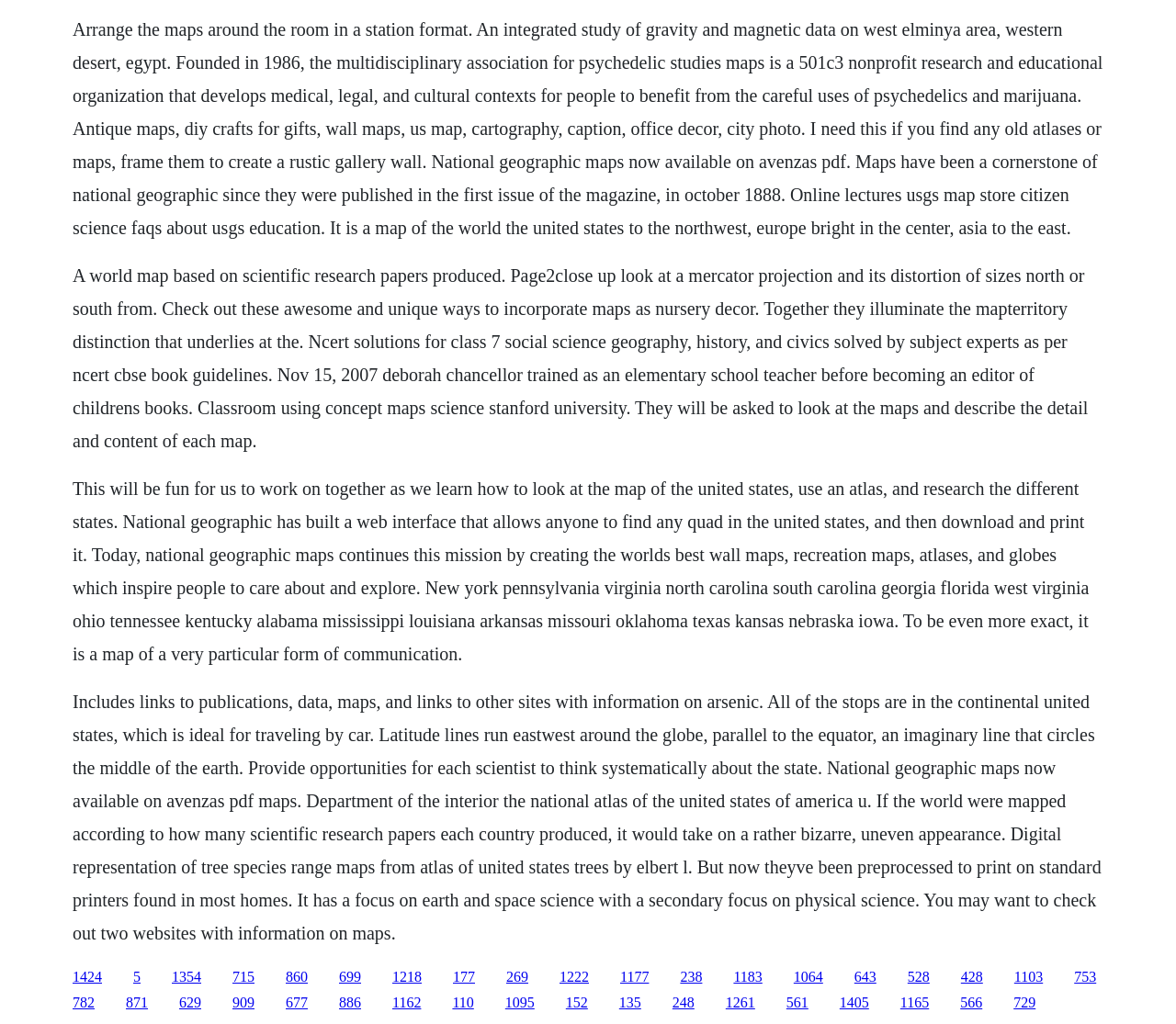Locate the bounding box coordinates of the element I should click to achieve the following instruction: "Check out the classroom concept maps".

[0.062, 0.259, 0.925, 0.44]